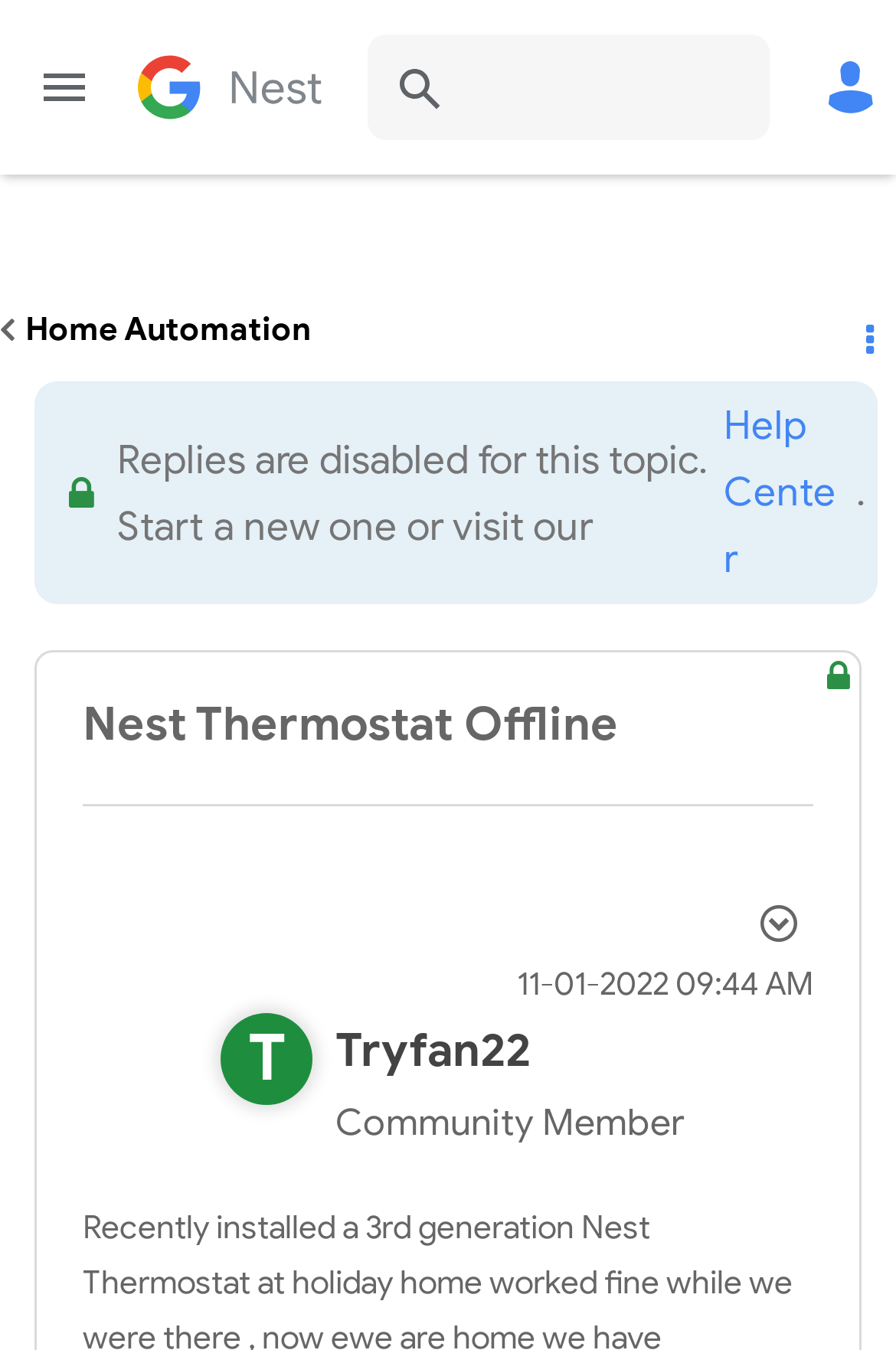Create a detailed summary of all the visual and textual information on the webpage.

This webpage is a discussion forum page on the Google Nest Community website. At the top, there is a heading "Google Nest Community" with a link to the community homepage. To the left of the heading, there is a "Menu" button. On the right side, there is a "Search" button and a search textbox.

Below the top section, there is a navigation bar with breadcrumbs, showing the current topic "Home Automation". To the right of the breadcrumbs, there is an "Options" button.

The main content of the page is a discussion topic titled "Nest Thermostat Offline" with a heading at the top. Below the heading, there is a message indicating that replies are disabled for this topic and suggesting to start a new one or visit the Help Center. There is a link to the Help Center on the right side of this message.

Underneath, there is a post from a community member, Tryfan22, with their profile link and a label indicating their community status. The post has a timestamp of "11-01-2022 09:44 AM". There is a button to show post options on the right side of the timestamp.

There are several alert messages scattered throughout the page, but they do not contain any text.